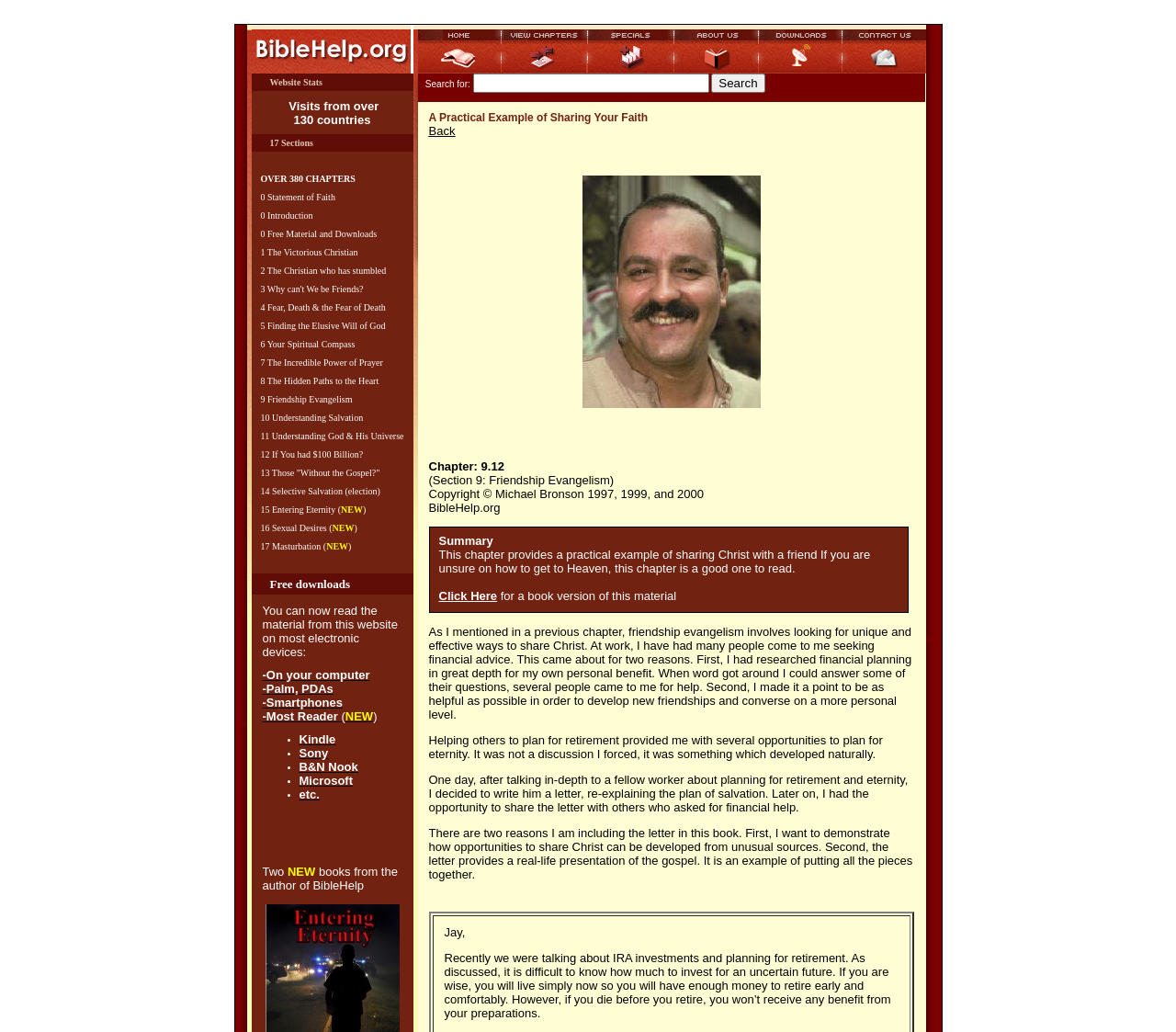Using the provided element description: "Free Material and Downloads", determine the bounding box coordinates of the corresponding UI element in the screenshot.

[0.227, 0.222, 0.32, 0.232]